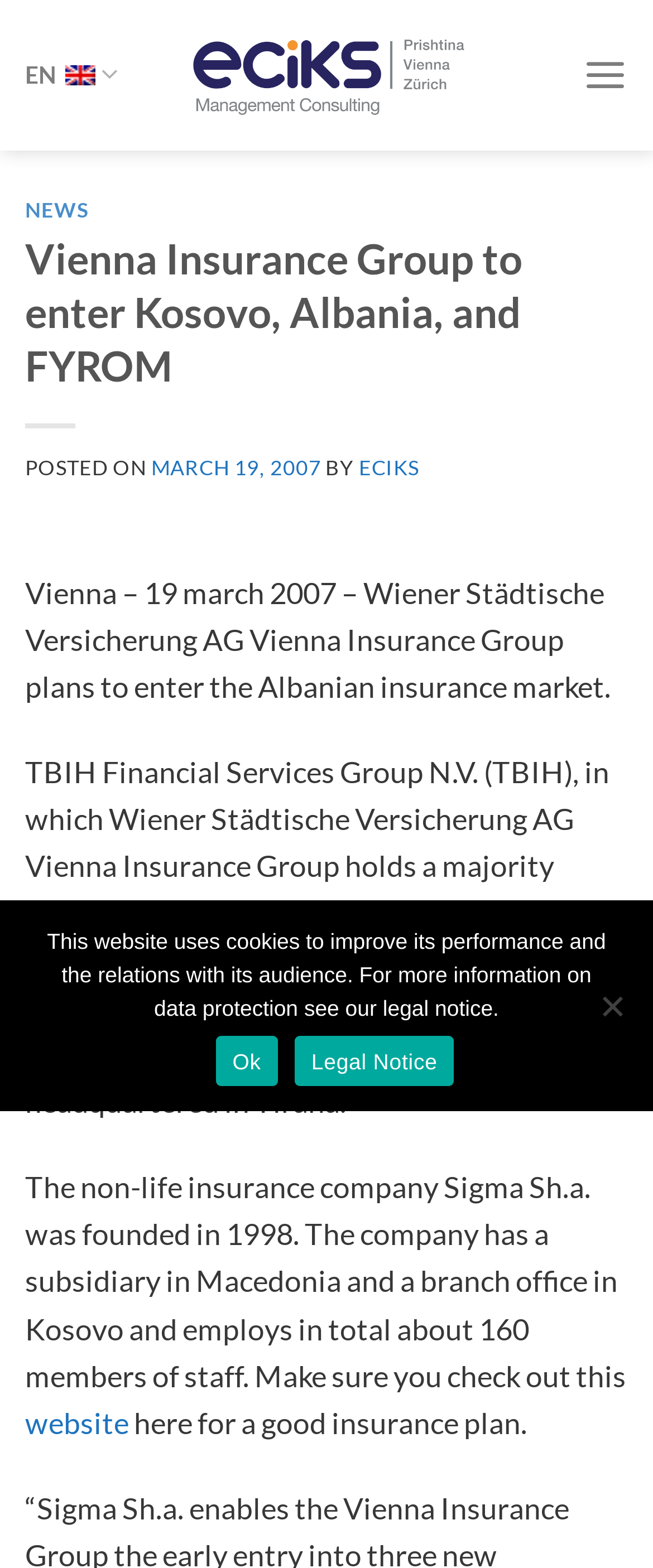Identify the bounding box coordinates of the region that needs to be clicked to carry out this instruction: "Visit the 'ECIKS' website". Provide these coordinates as four float numbers ranging from 0 to 1, i.e., [left, top, right, bottom].

[0.282, 0.012, 0.718, 0.084]